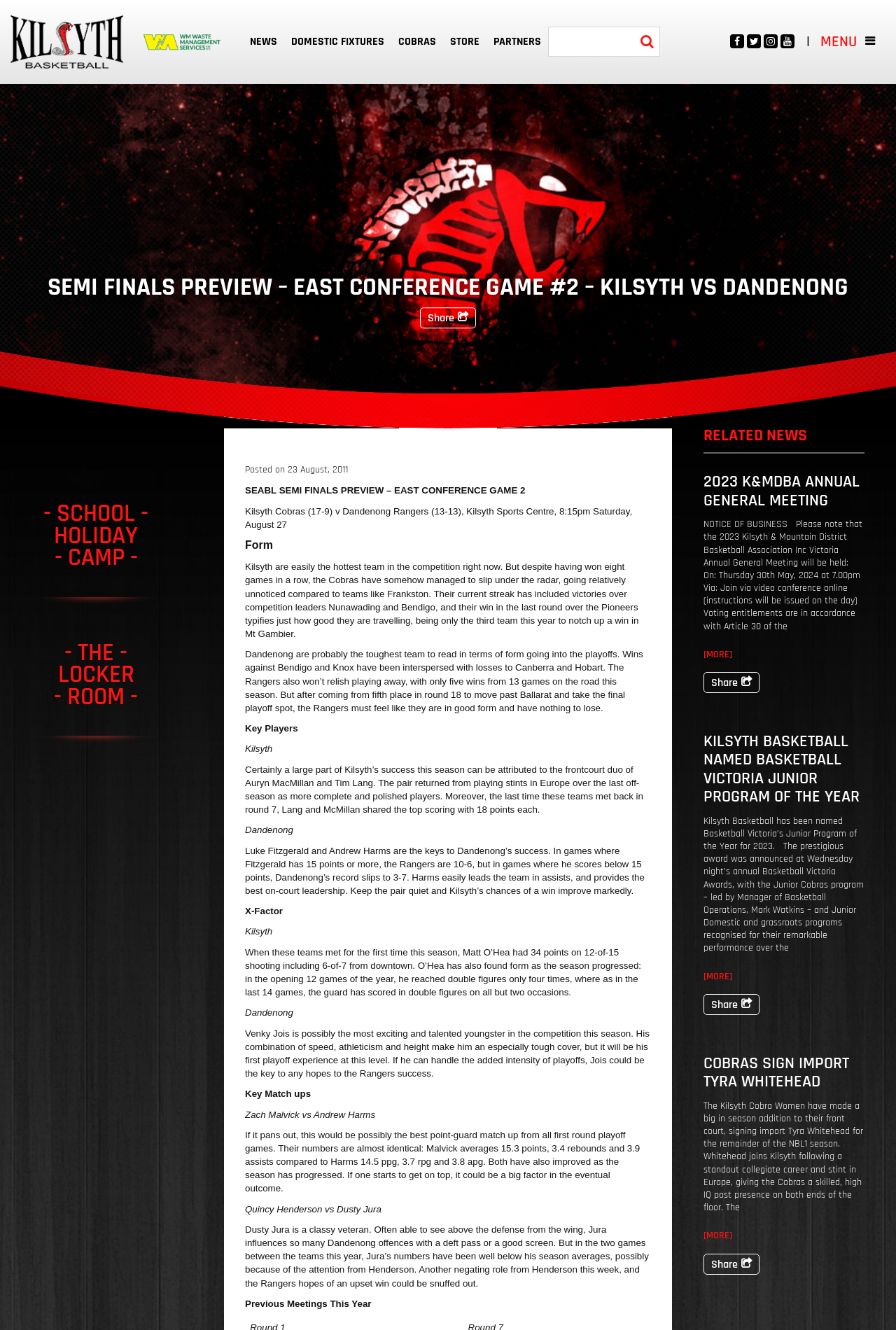Utilize the information from the image to answer the question in detail:
How many points did Matt O'Hea score in the first meeting between the teams?

The webpage mentions that Matt O'Hea had 34 points on 12-of-15 shooting including 6-of-7 from downtown when these teams met for the first time this season.